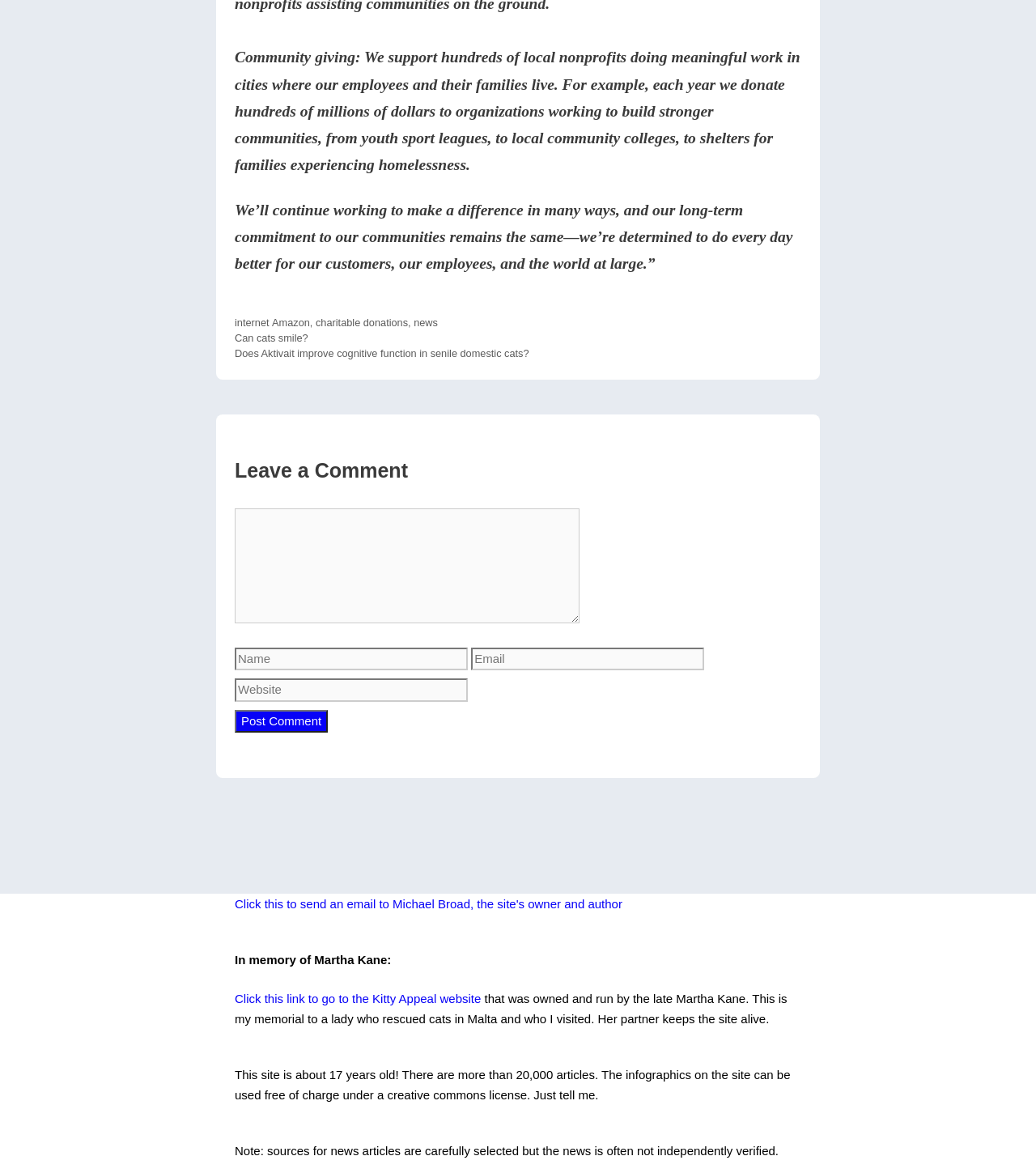What can be done on the website?
Based on the image content, provide your answer in one word or a short phrase.

Leave a comment